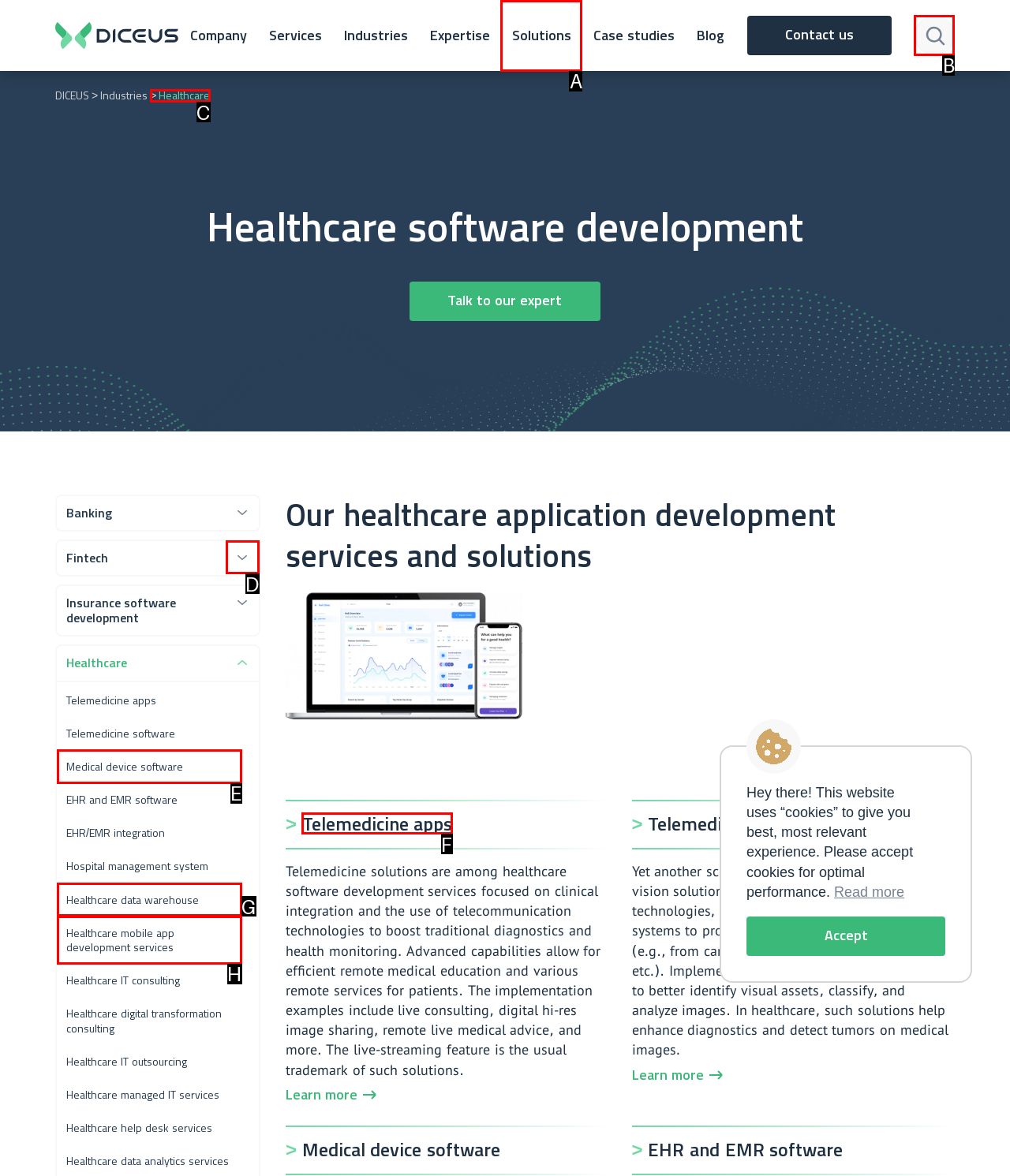Determine which HTML element to click to execute the following task: Click the Post It button Answer with the letter of the selected option.

None